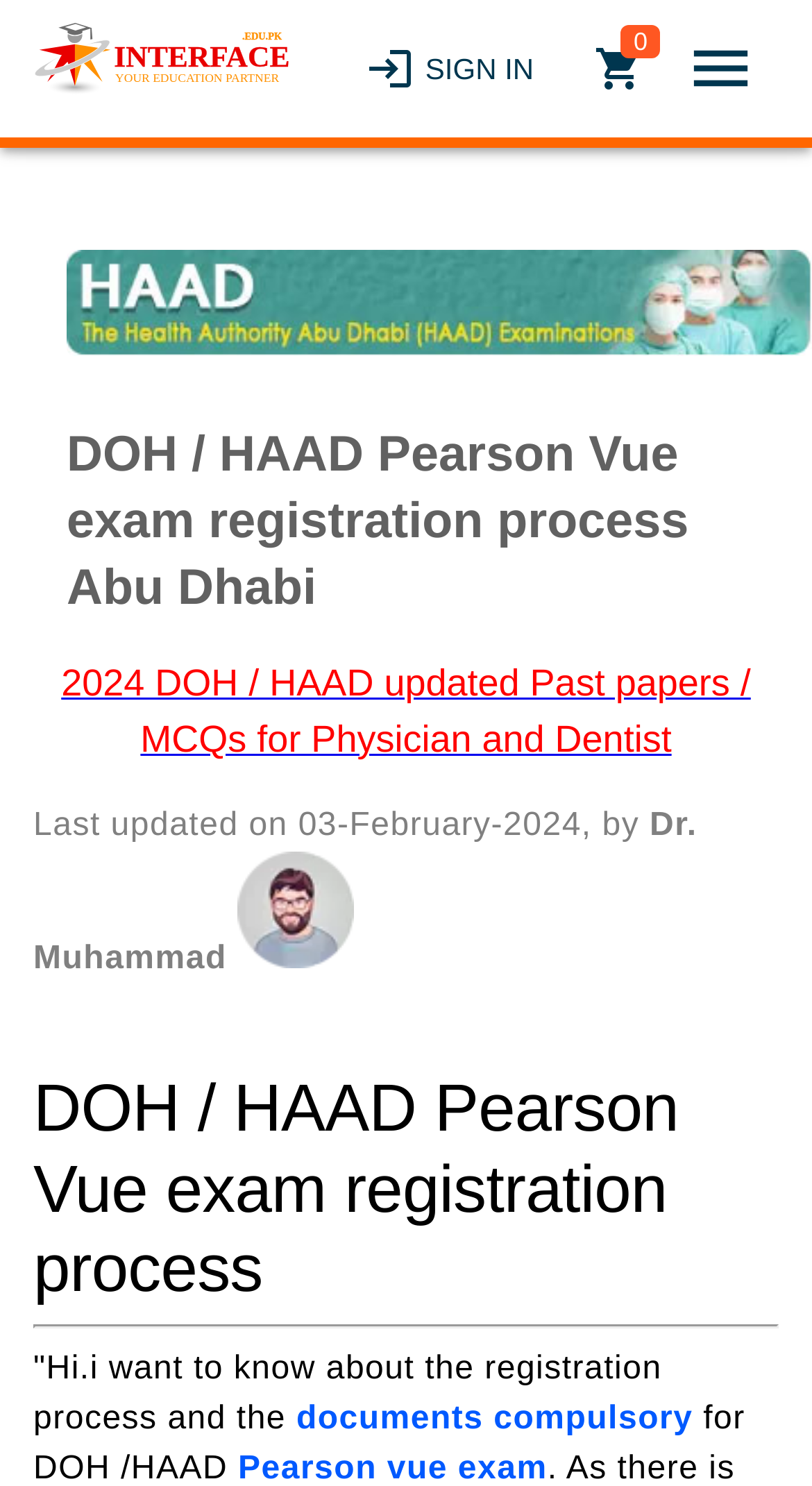Predict the bounding box coordinates for the UI element described as: "local_grocery_store0". The coordinates should be four float numbers between 0 and 1, presented as [left, top, right, bottom].

[0.719, 0.022, 0.805, 0.069]